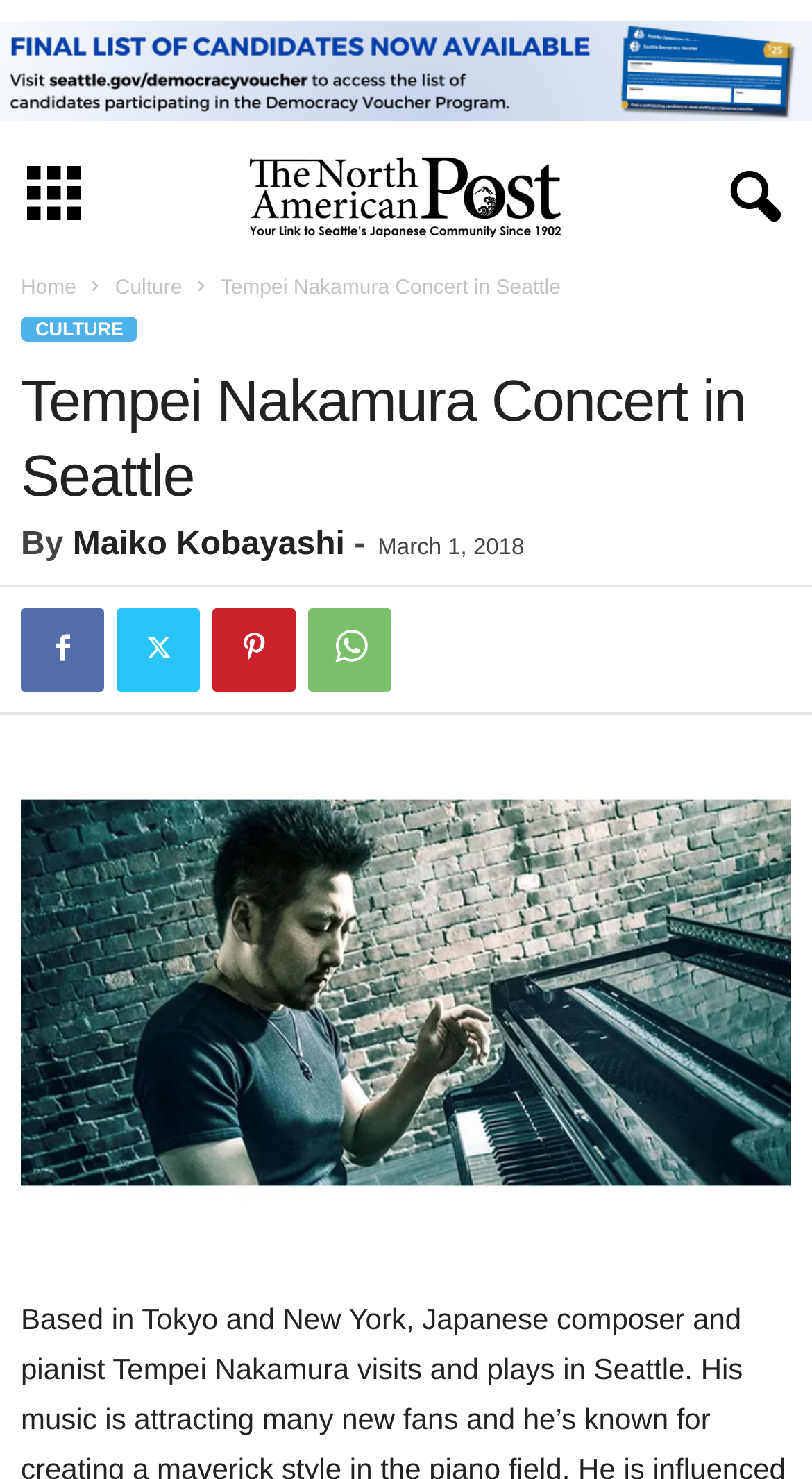What is the category of the article?
With the help of the image, please provide a detailed response to the question.

I found the category of the article by looking at the top navigation menu, where it lists 'Home', 'Culture', and other categories, and the current page is highlighted as 'Culture'.